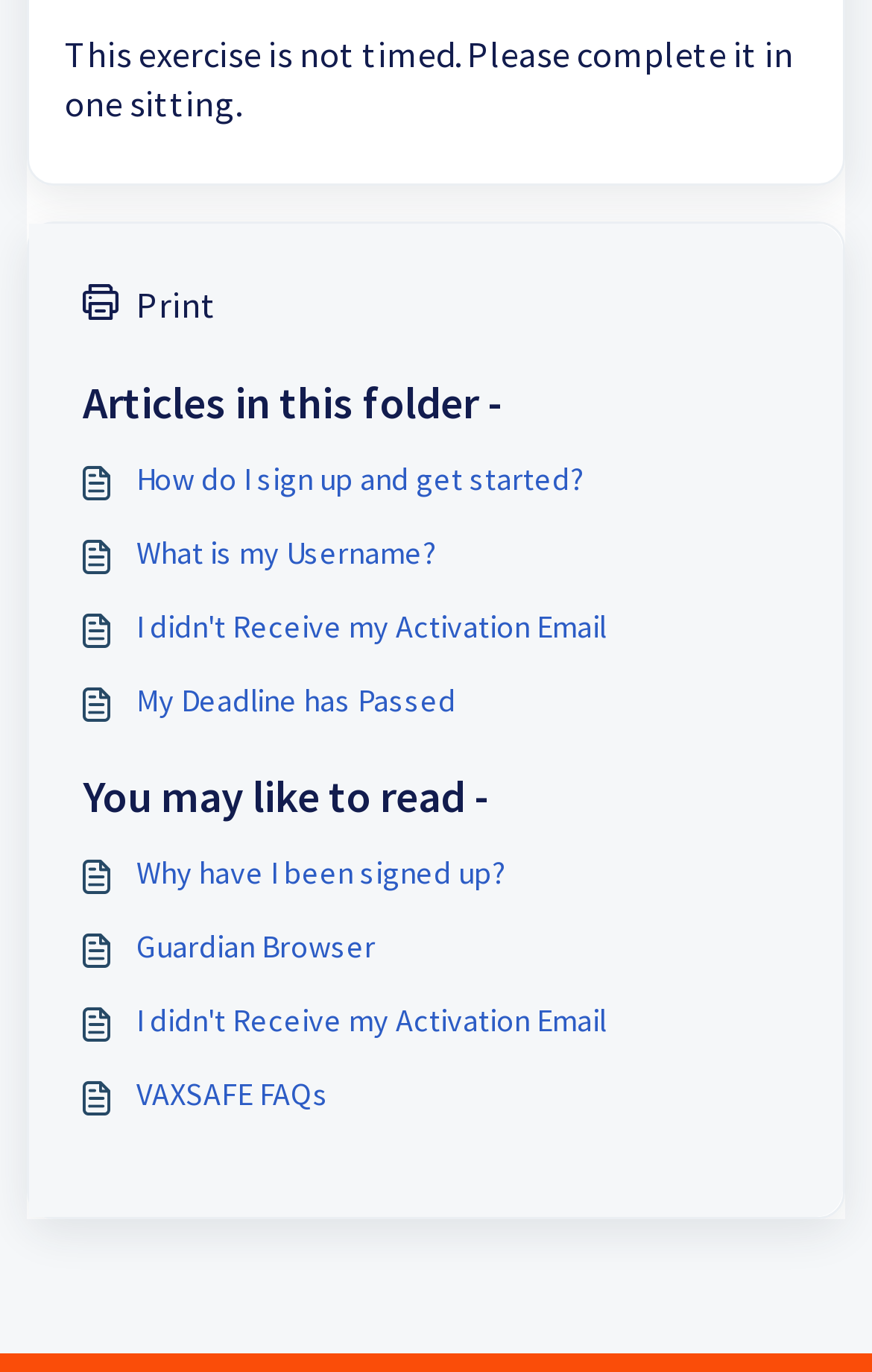Find the bounding box of the UI element described as follows: "What is my Username?".

[0.095, 0.386, 0.905, 0.42]